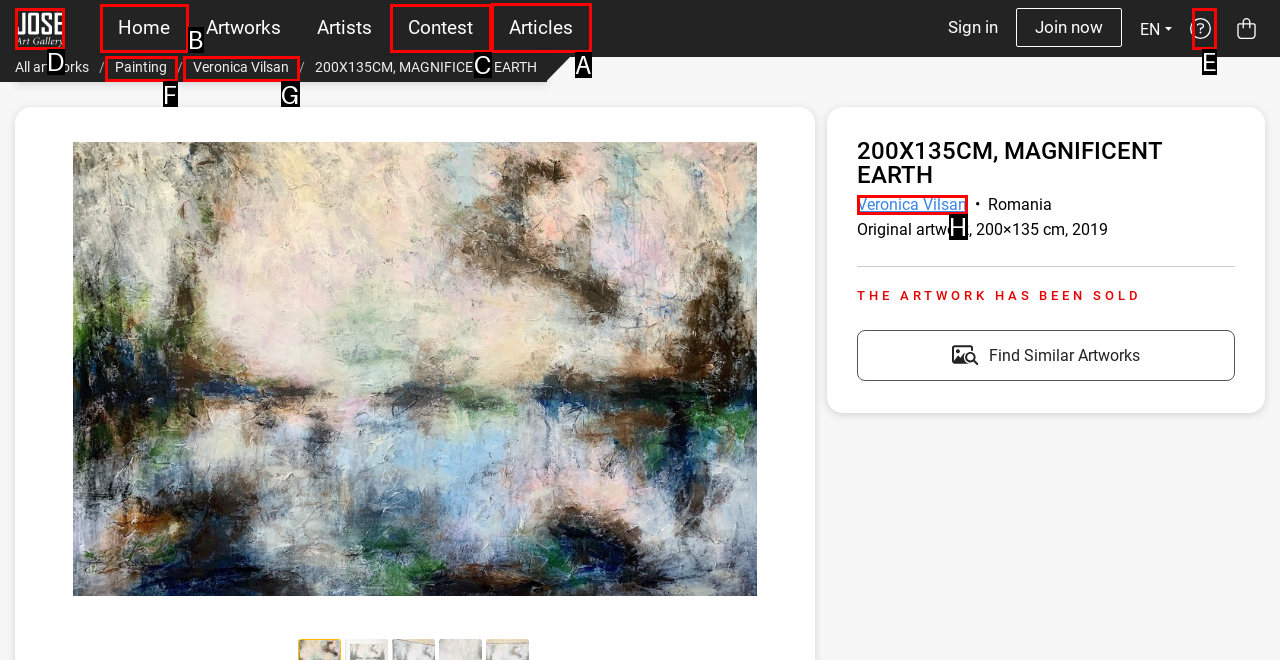Select the appropriate HTML element to click on to finish the task: Read articles.
Answer with the letter corresponding to the selected option.

A